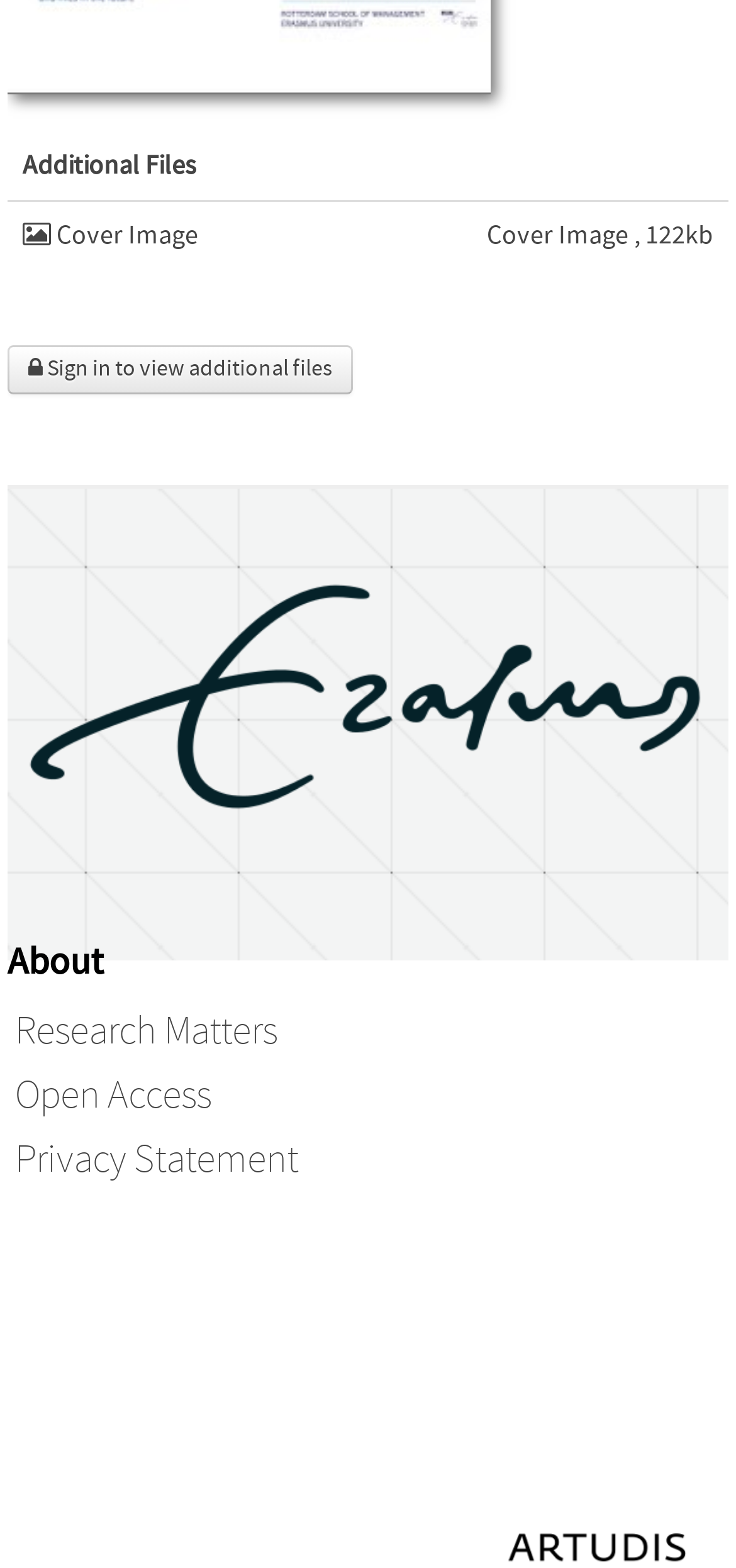Identify the bounding box of the UI element that matches this description: "Research Matters".

[0.021, 0.644, 0.377, 0.672]